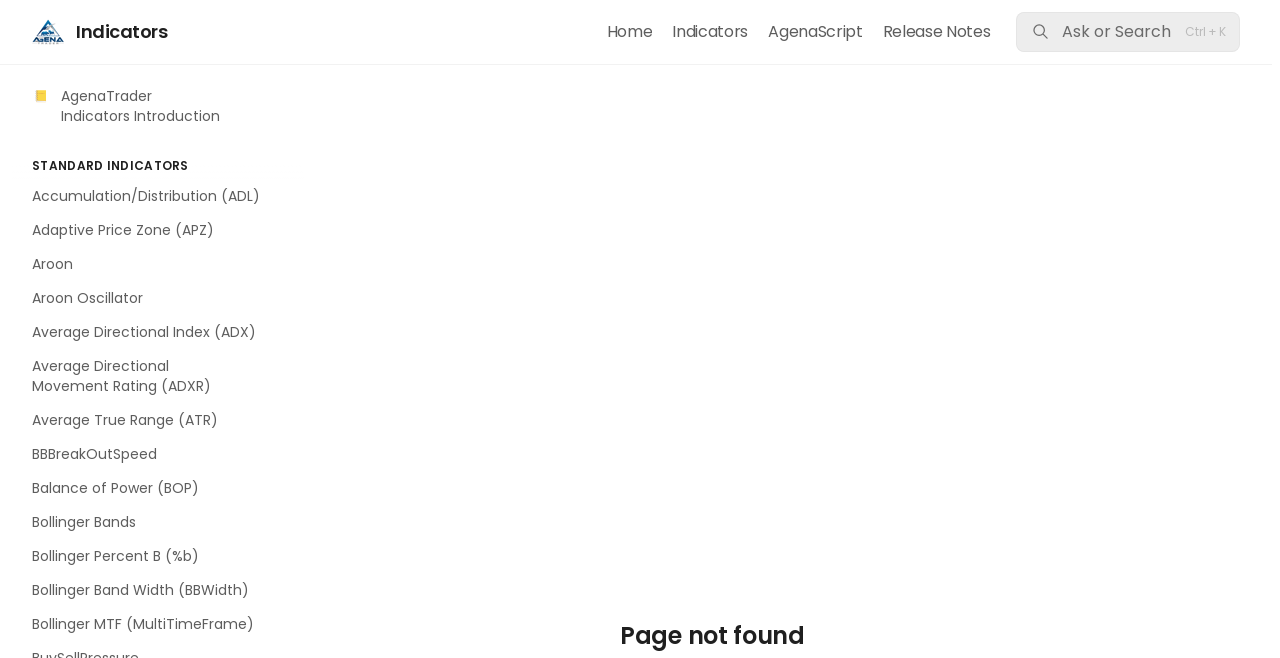Please mark the bounding box coordinates of the area that should be clicked to carry out the instruction: "Go to home page".

[0.474, 0.0, 0.509, 0.097]